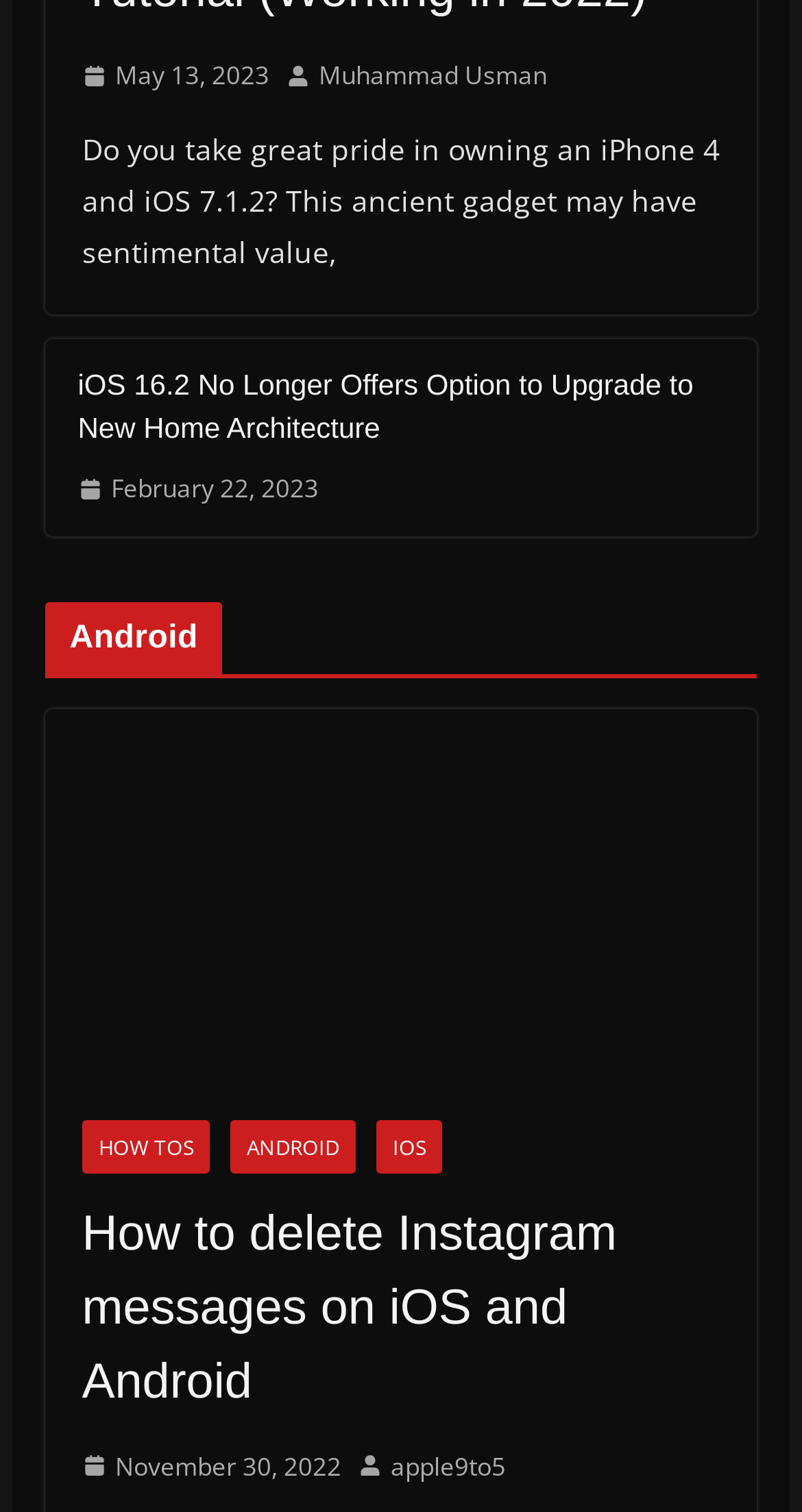Identify the bounding box coordinates of the section that should be clicked to achieve the task described: "Visit the page about Android".

[0.056, 0.398, 0.944, 0.448]